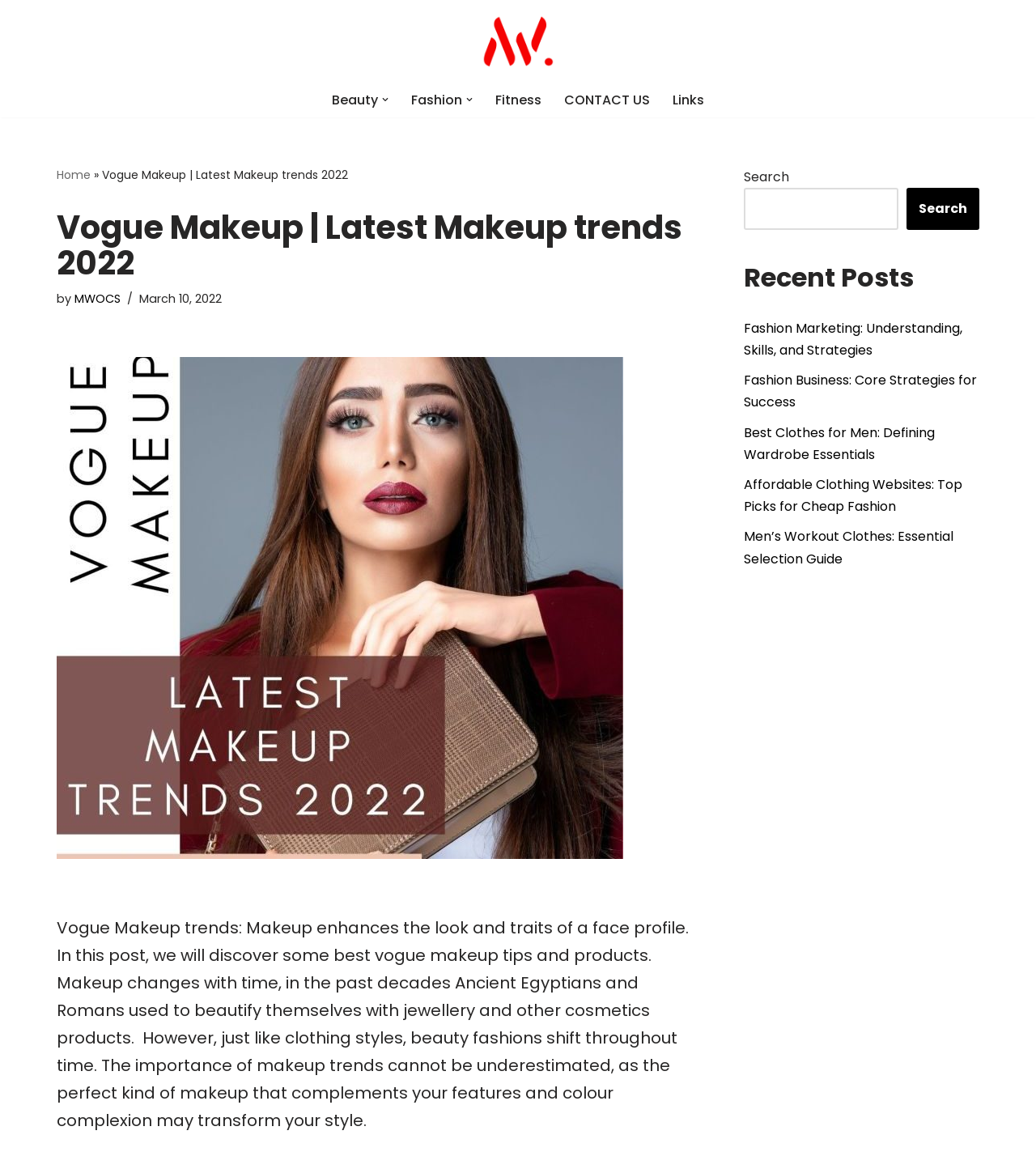Locate the bounding box coordinates of the area that needs to be clicked to fulfill the following instruction: "Read the 'Recent Posts'". The coordinates should be in the format of four float numbers between 0 and 1, namely [left, top, right, bottom].

[0.718, 0.224, 0.945, 0.251]